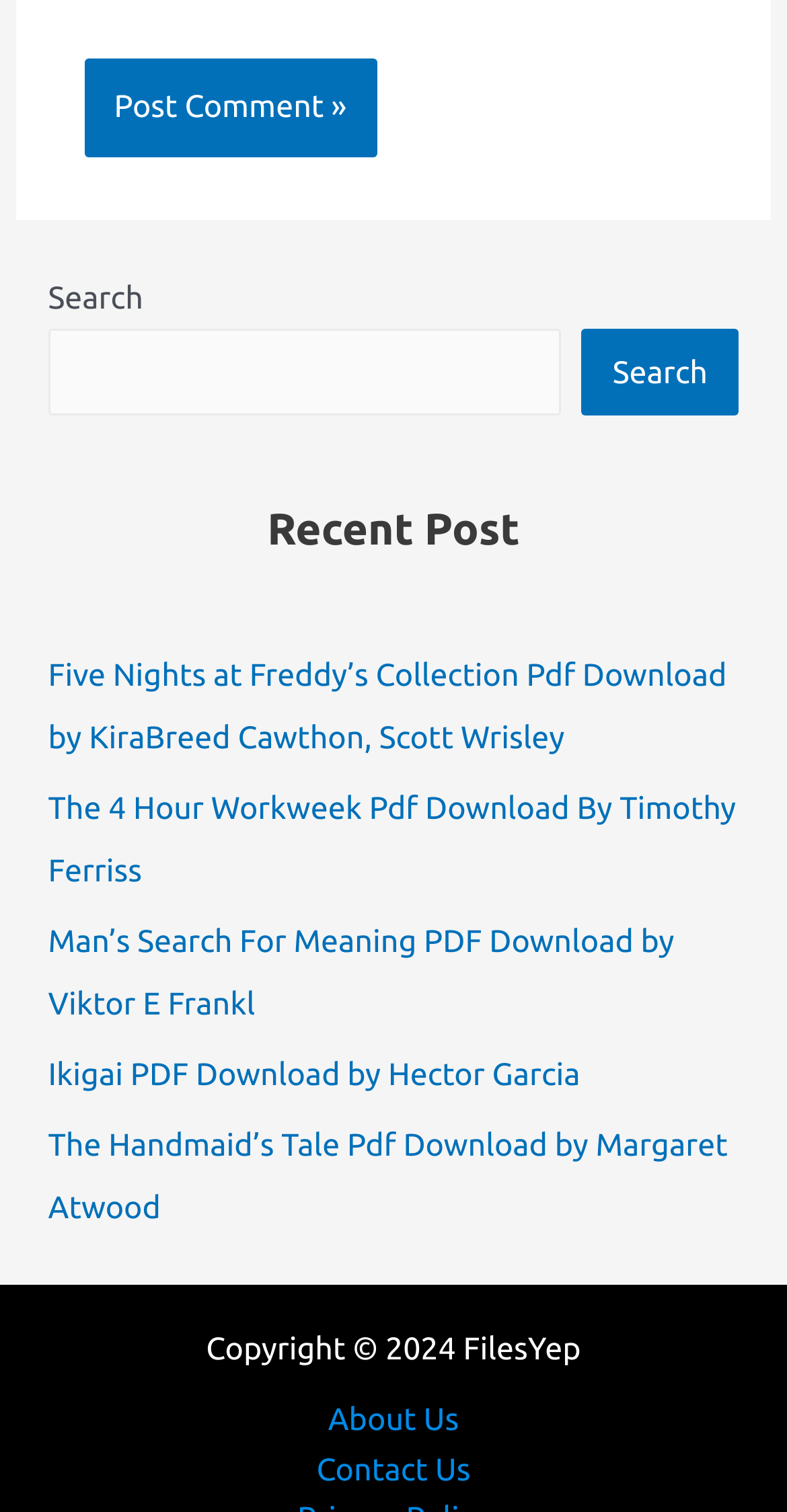What is the purpose of the search box?
Look at the image and respond with a single word or a short phrase.

To search